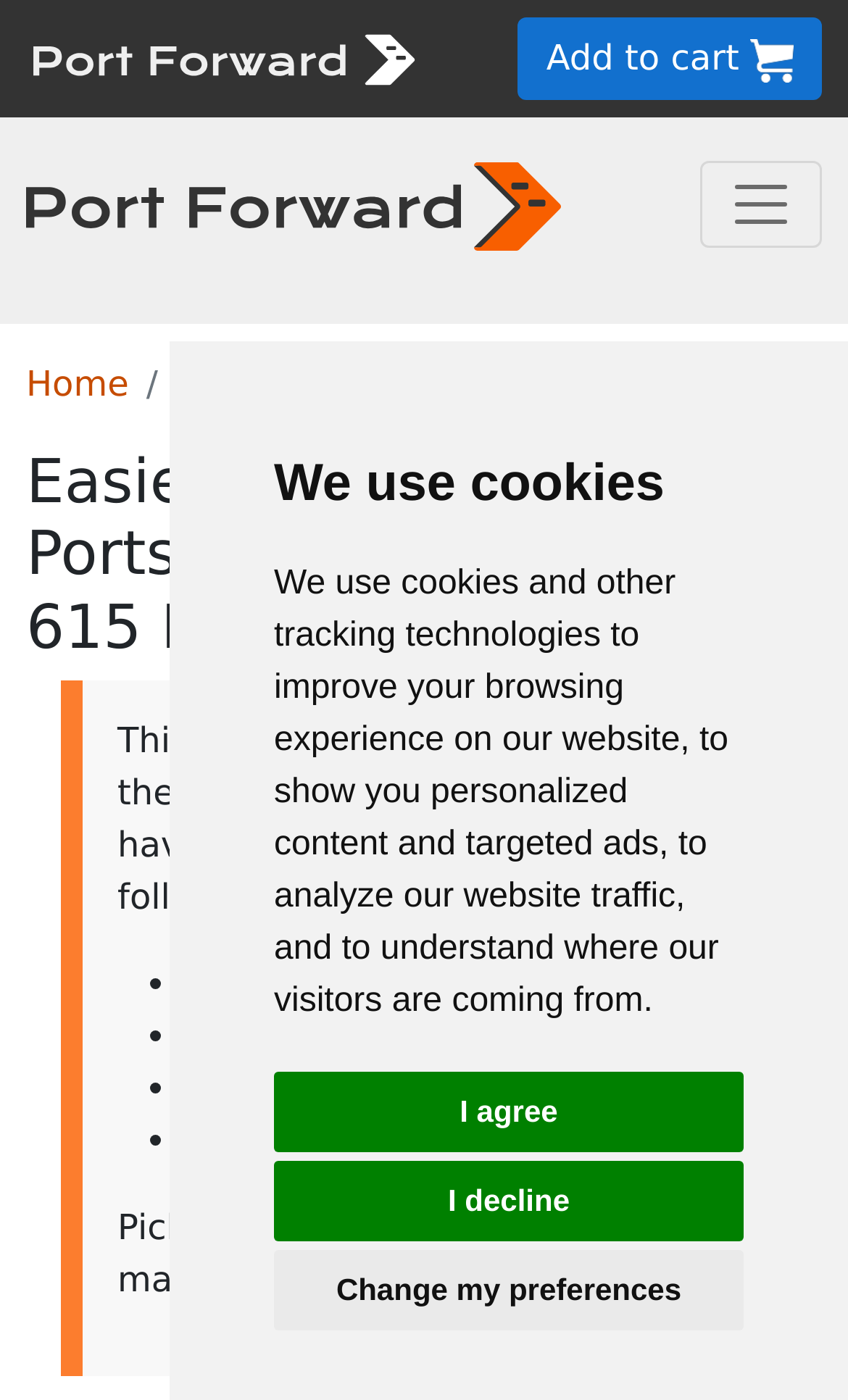Please find the bounding box coordinates in the format (top-left x, top-left y, bottom-right x, bottom-right y) for the given element description. Ensure the coordinates are floating point numbers between 0 and 1. Description: Search

None